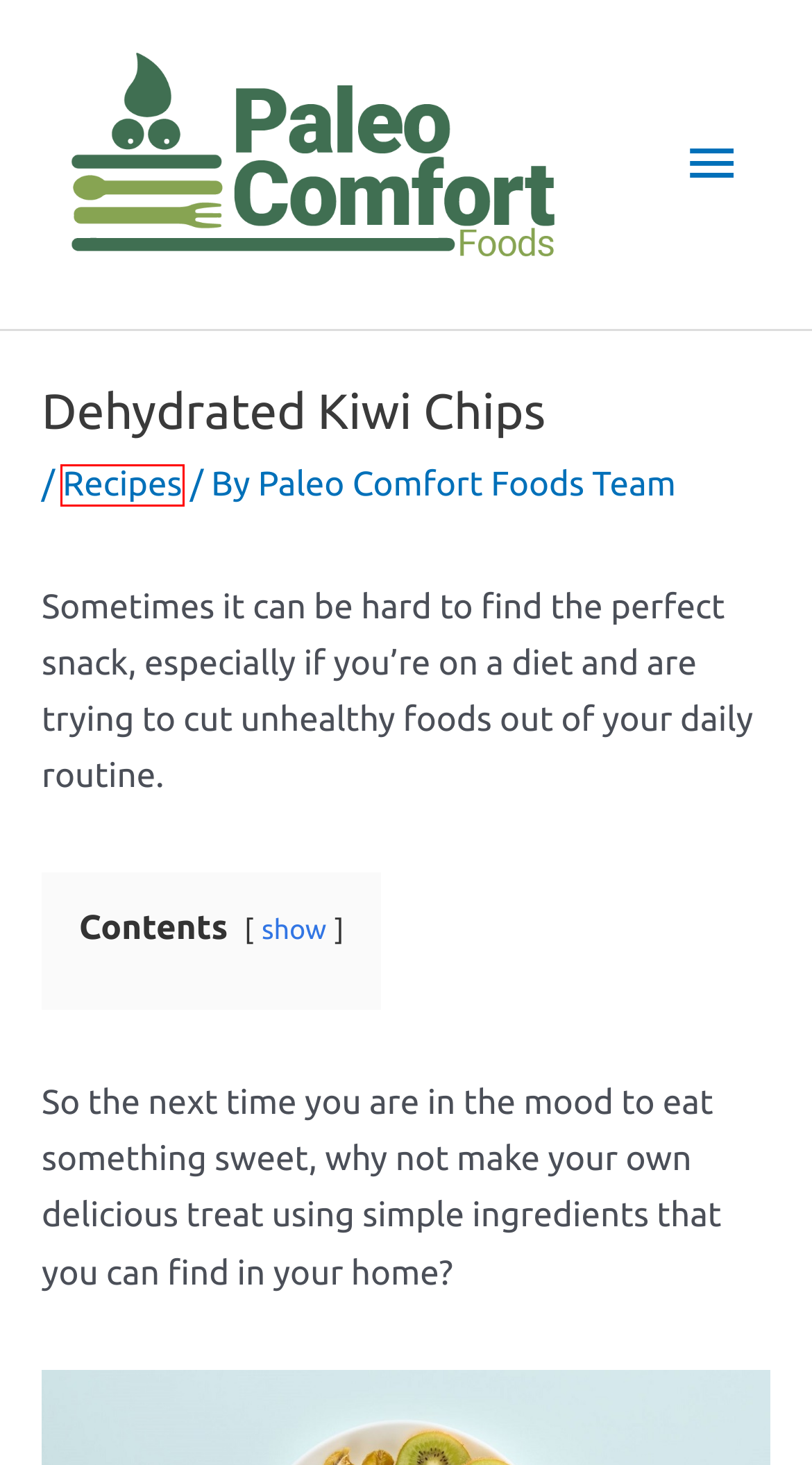You are given a screenshot of a webpage with a red rectangle bounding box around a UI element. Select the webpage description that best matches the new webpage after clicking the element in the bounding box. Here are the candidates:
A. How to Make Toasted Coconut Chips? - Paleo Comfort Foods
B. Best Paleo Clams Casino Recipes - Paleo Comfort Foods
C. Best Paleo Rabbit Cacciatore Recipes - Paleo Comfort Foods
D. The 15 Best Paleo Restaurants in San Antonio - Paleo Comfort Foods
E. The Best 15 Paleo Restaurants San Diego - Paleo Comfort Foods
F. Recipes Archives - Paleo Comfort Foods
G. Are Potato Chips Paleo: Everything You Need To Know - Paleo Comfort Foods
H. Home - Paleo Comfort Foods

F